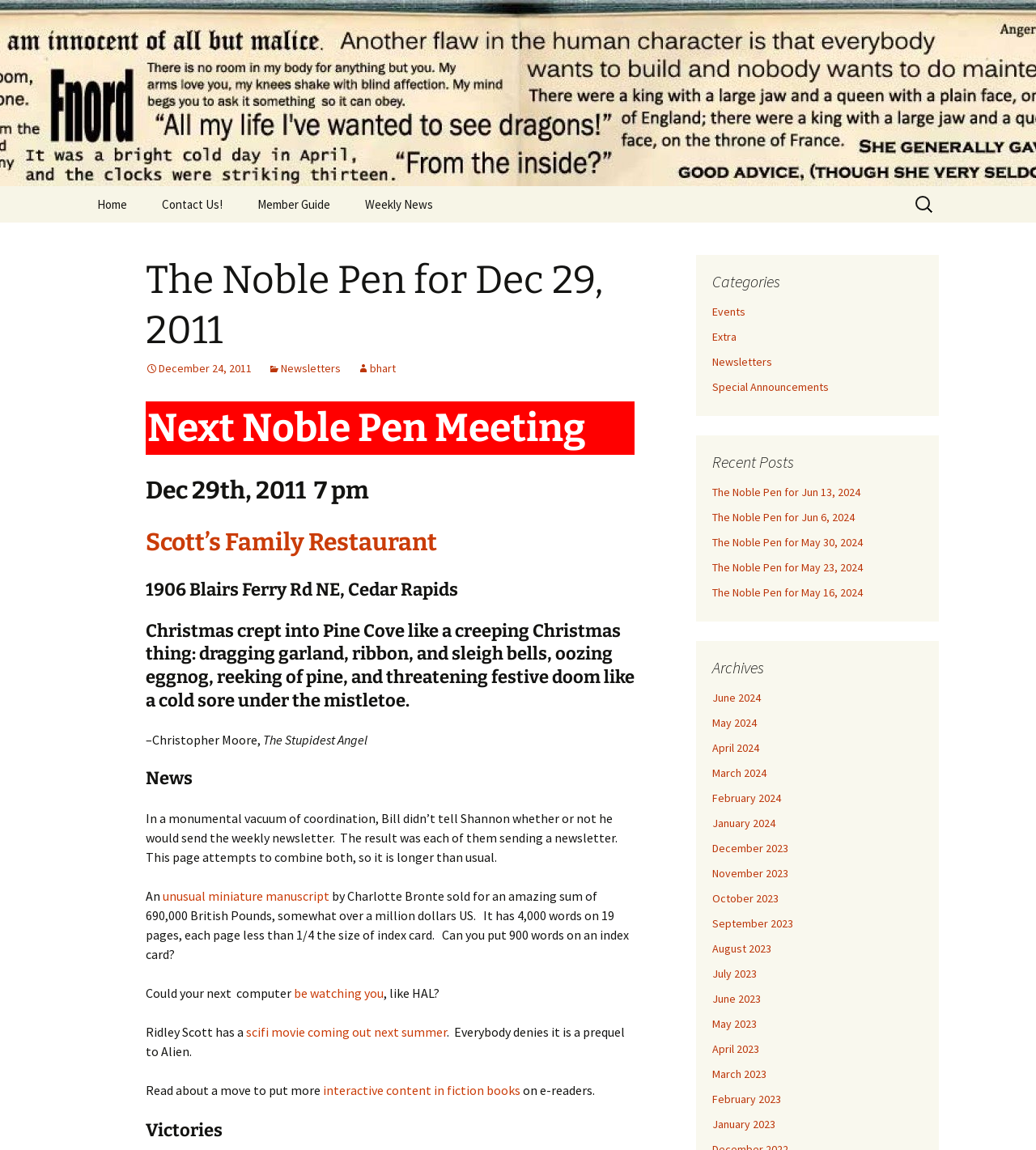Determine the coordinates of the bounding box for the clickable area needed to execute this instruction: "Read the latest news".

[0.337, 0.162, 0.434, 0.194]